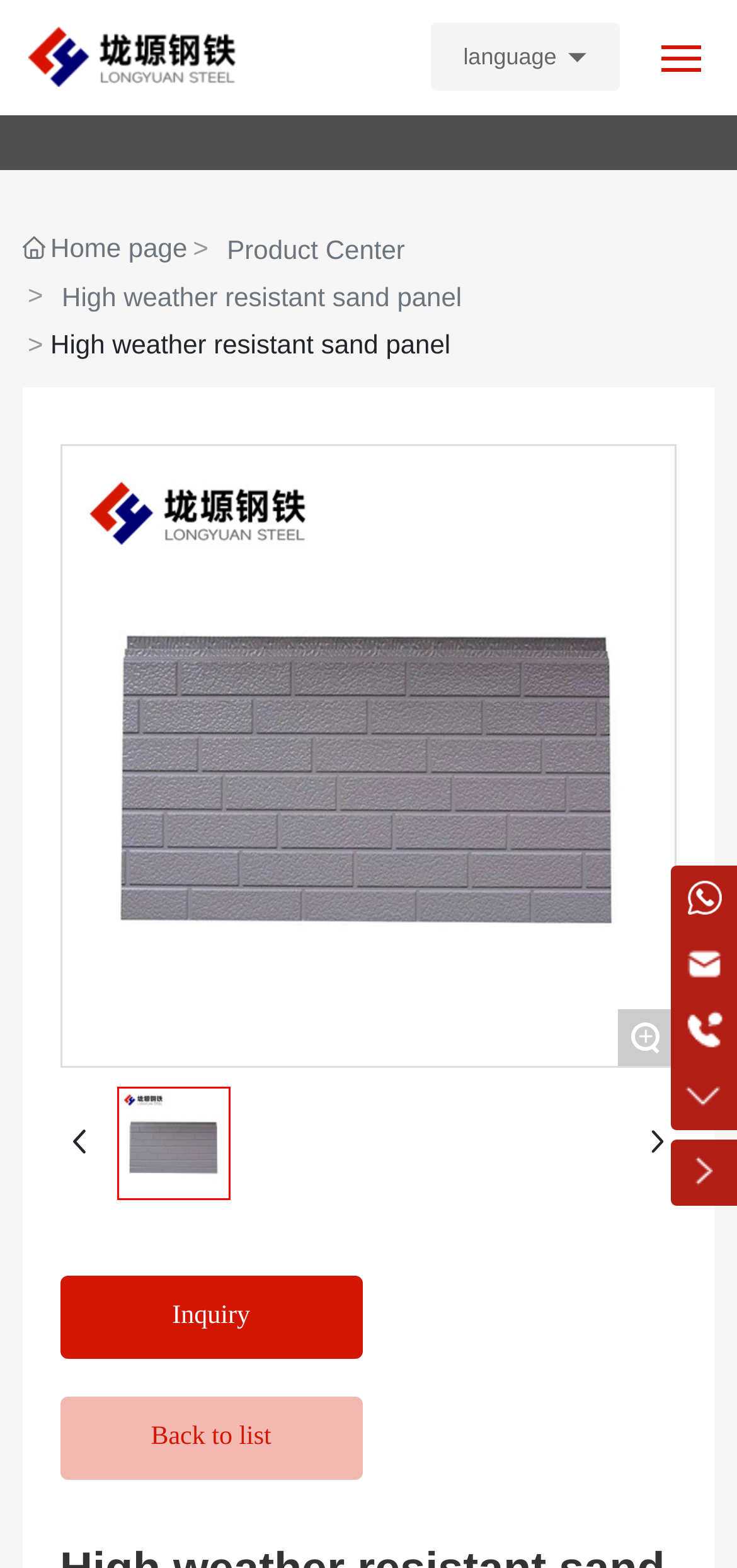Please find and provide the title of the webpage.

High weather resistant sand panel